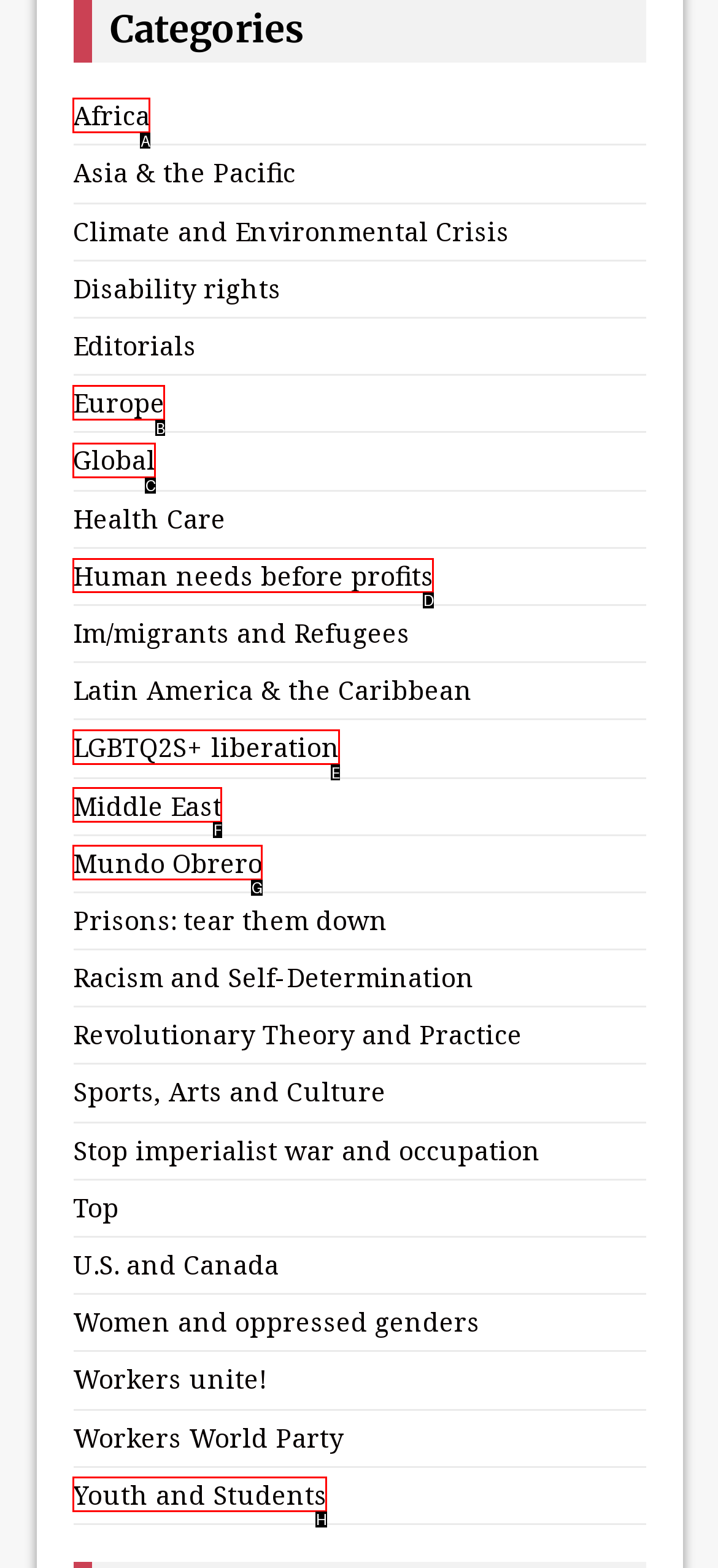Look at the highlighted elements in the screenshot and tell me which letter corresponds to the task: Read about Human needs before profits.

D